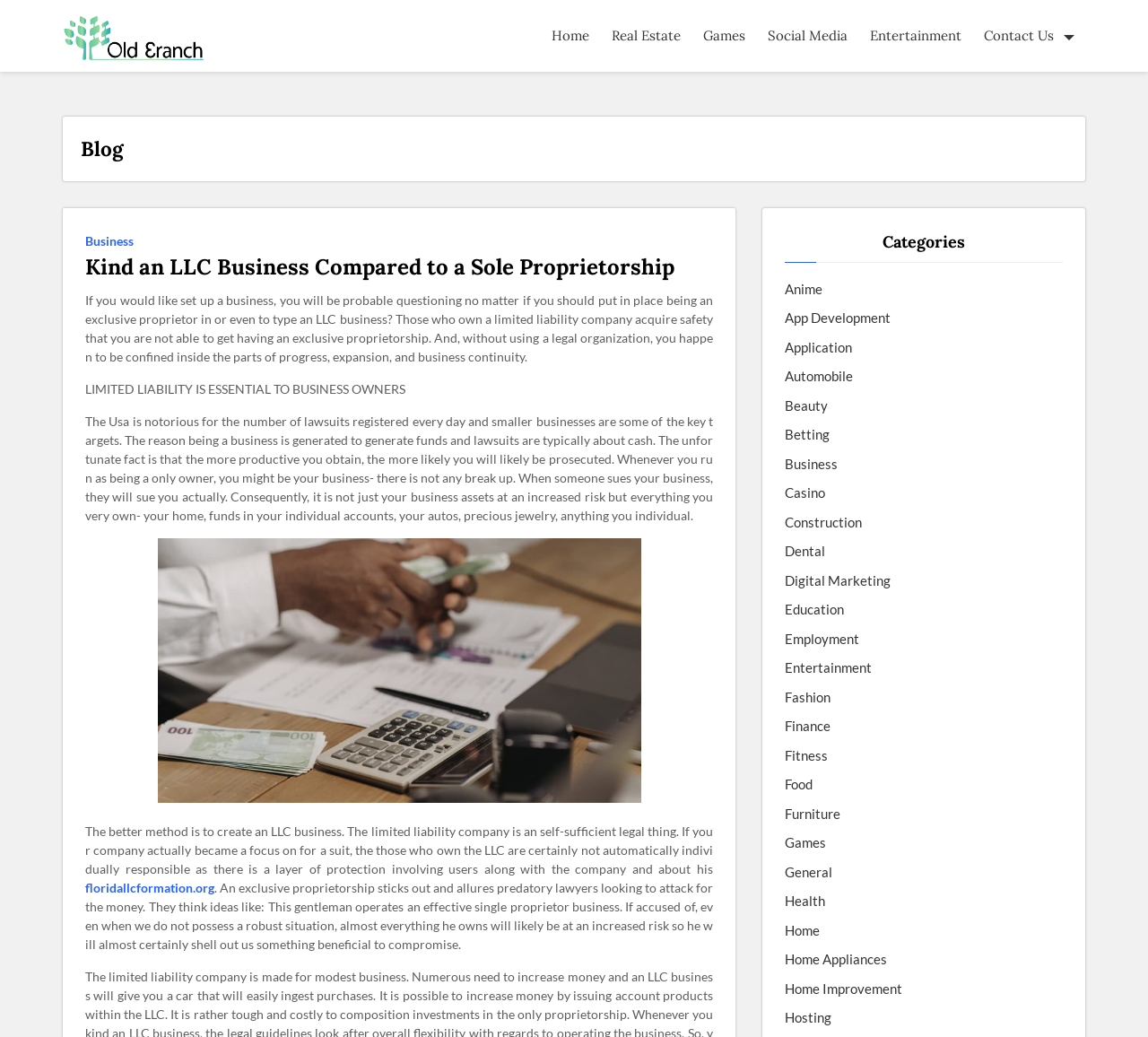What is the purpose of forming an LLC business?
Please answer the question as detailed as possible.

The purpose of forming an LLC business is to have limited liability, which means that the owners of the business are not personally responsible for the business's debts and liabilities. This is stated in the post as 'The limited liability company is an independent legal thing. If your company actually became a target for a lawsuit, the owners of the LLC are not automatically individually responsible as there is a layer of protection between users and the company and about his'.